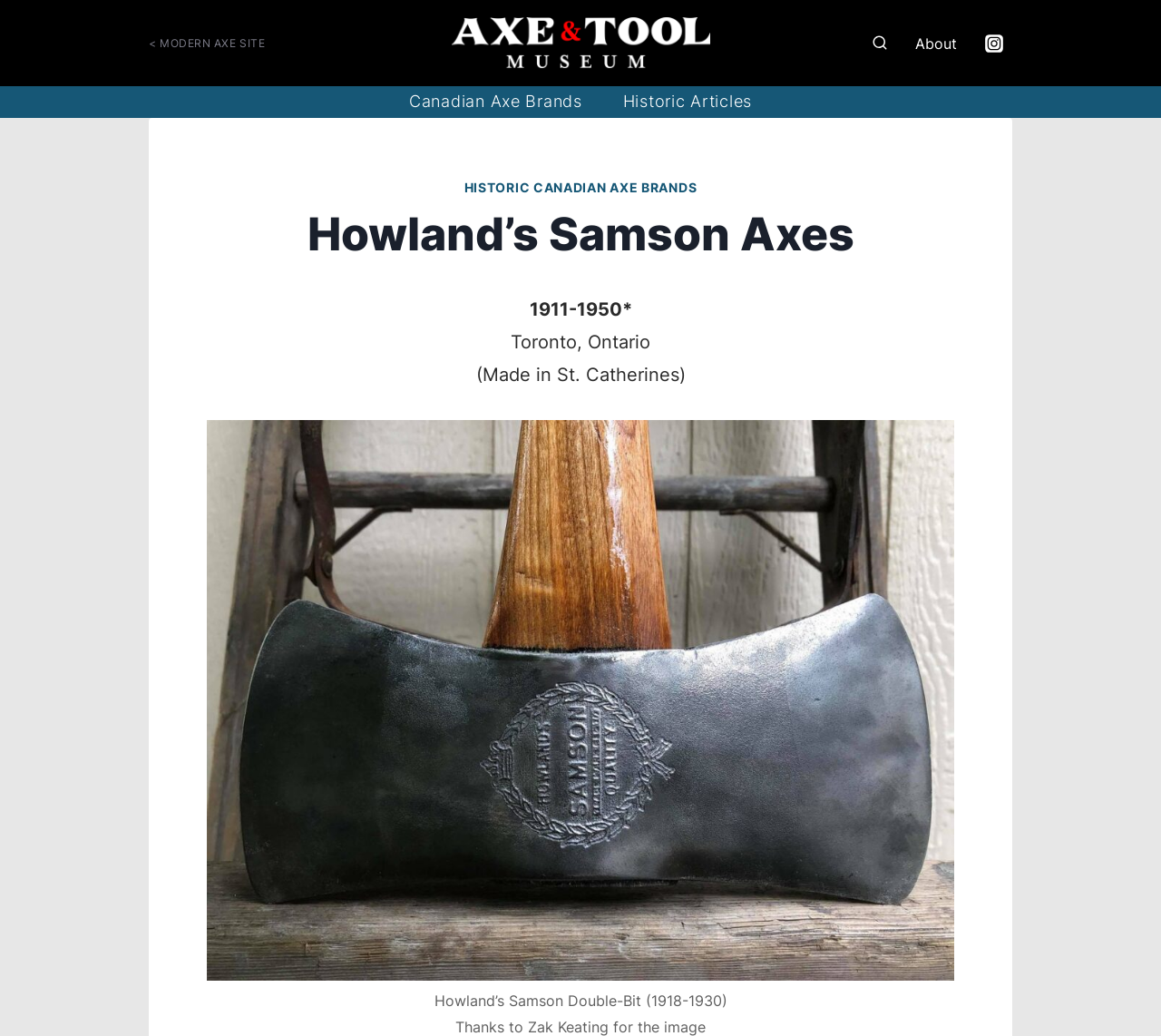Determine the bounding box coordinates of the UI element described below. Use the format (top-left x, top-left y, bottom-right x, bottom-right y) with floating point numbers between 0 and 1: Canadian Axe Brands

[0.335, 0.084, 0.519, 0.113]